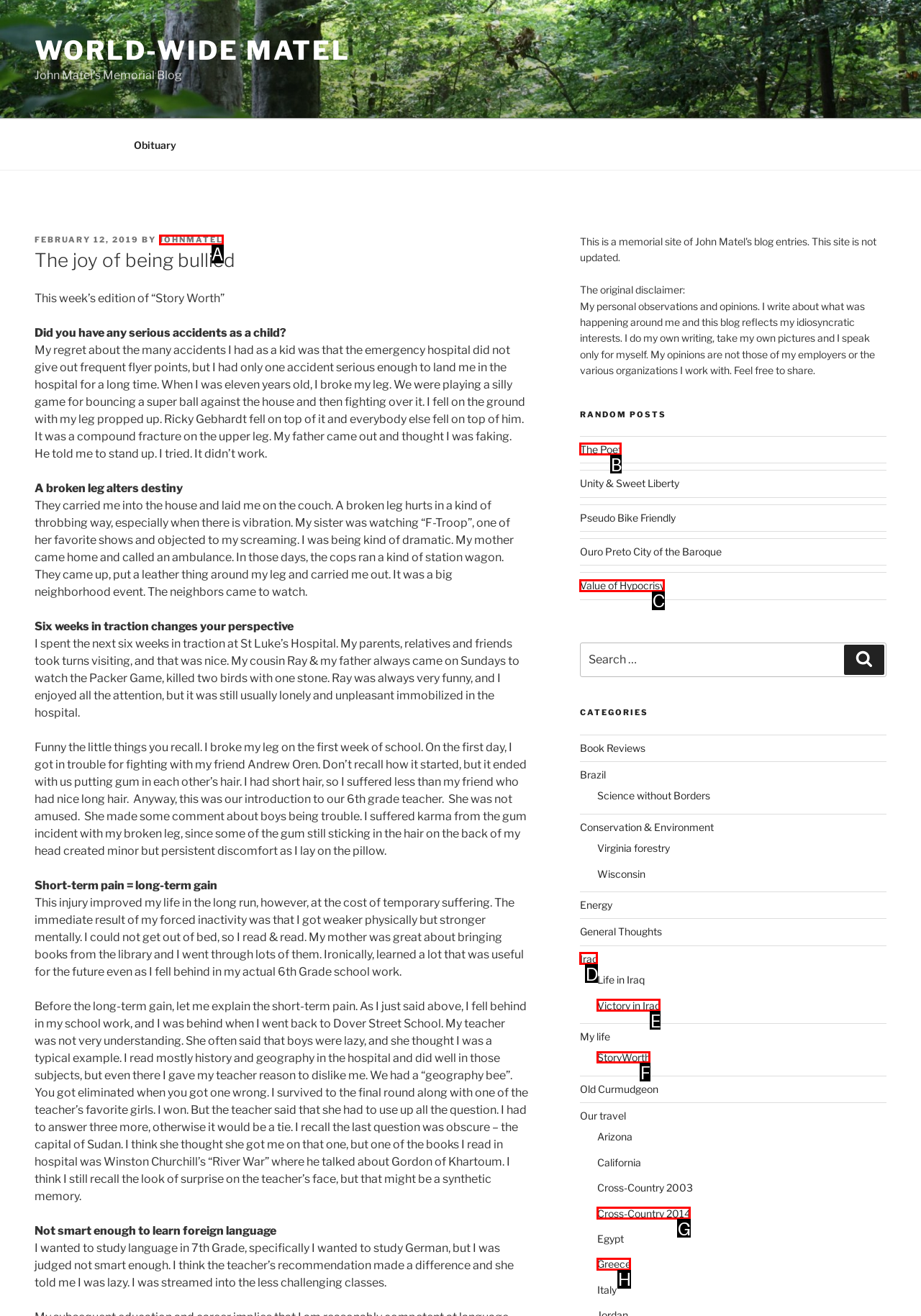Indicate the UI element to click to perform the task: Explore the 'StoryWorth' category. Reply with the letter corresponding to the chosen element.

F